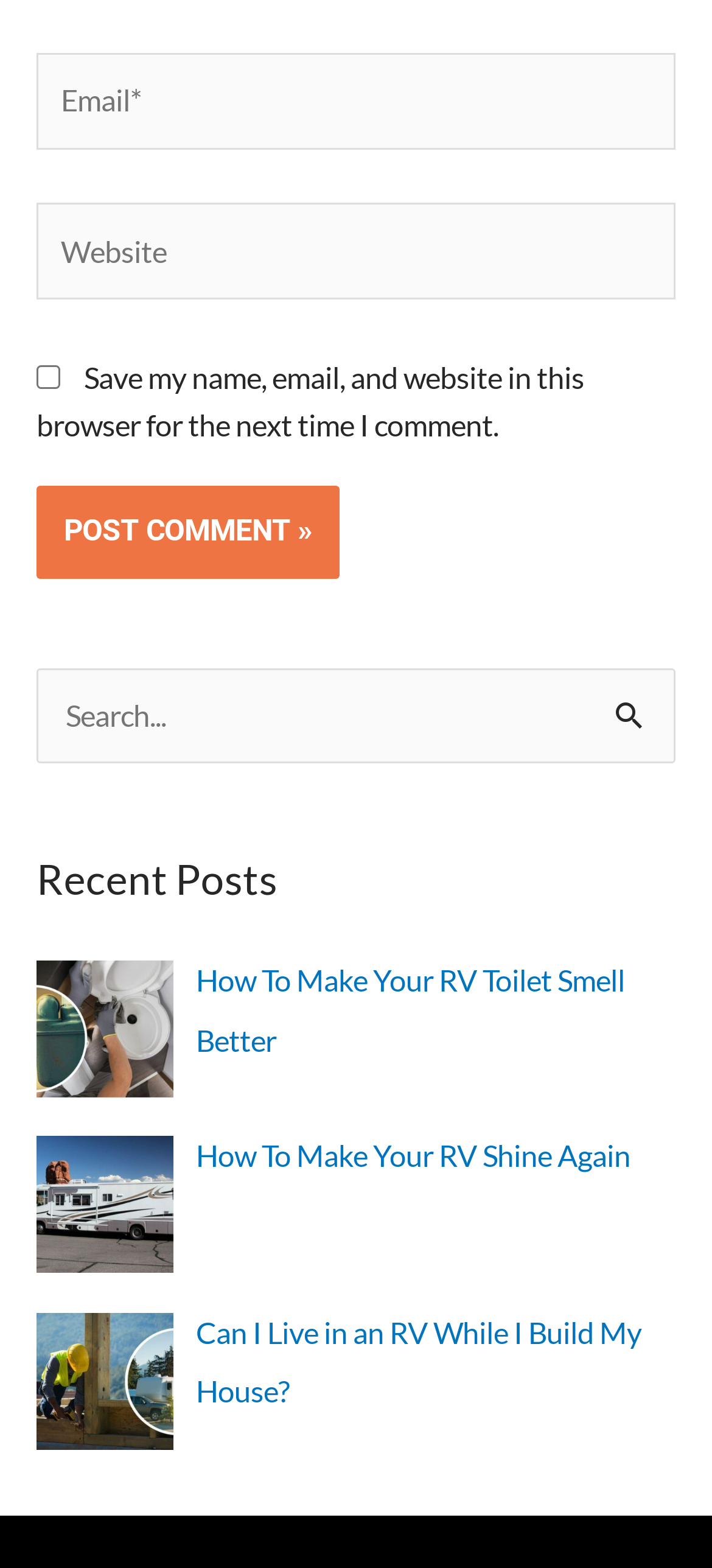Can you specify the bounding box coordinates of the area that needs to be clicked to fulfill the following instruction: "Read recent post about RV toilet"?

[0.275, 0.614, 0.878, 0.674]